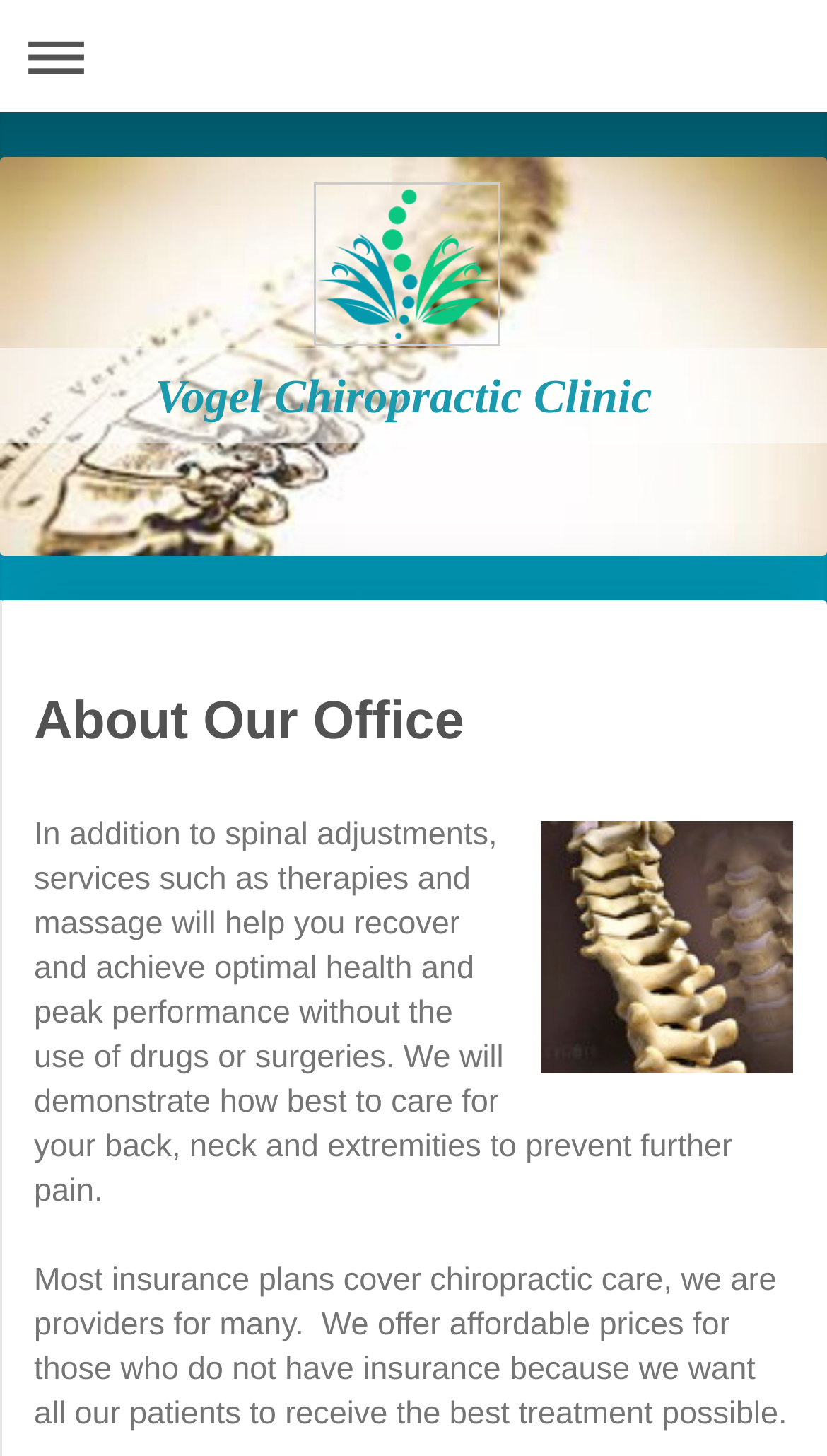Using the image as a reference, answer the following question in as much detail as possible:
What services are offered by Vogel Chiropractic Clinic?

Based on the webpage content, Vogel Chiropractic Clinic offers various services to help patients recover their health naturally. These services include spinal adjustments, massages, rehabilitative exercises, and preventive health care.